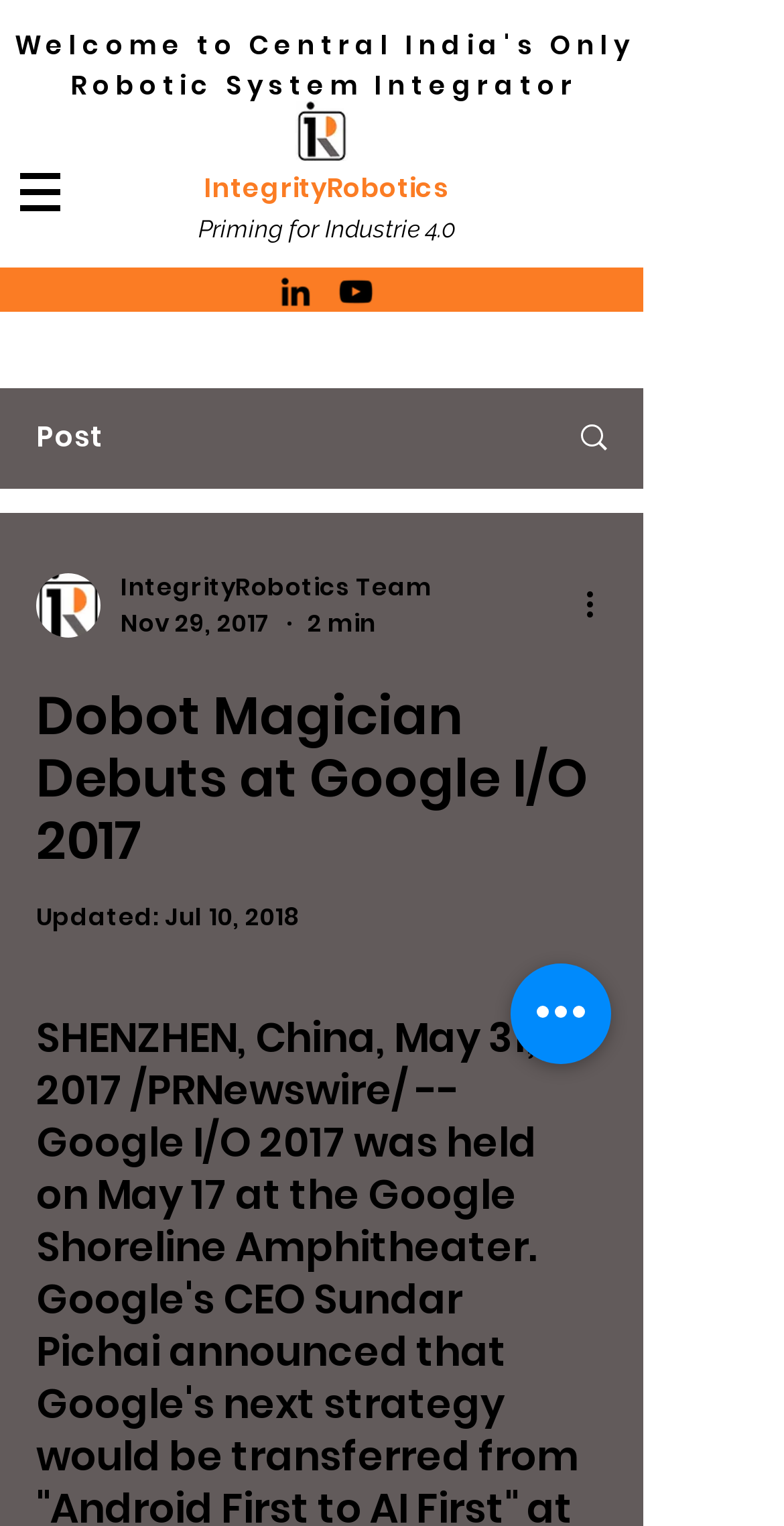Kindly respond to the following question with a single word or a brief phrase: 
What is the name of the robotics company?

IntegrityRobotics